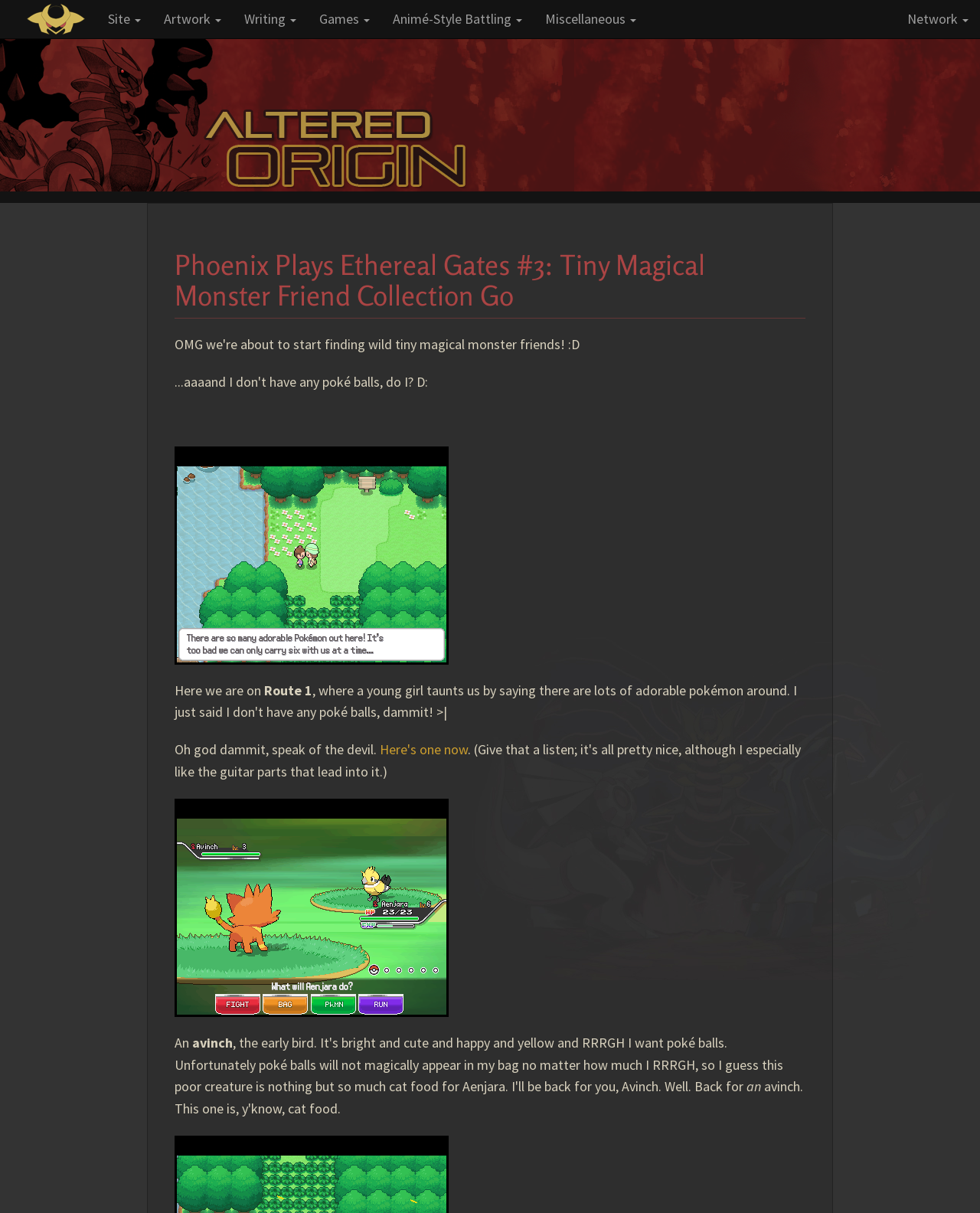Detail the webpage's structure and highlights in your description.

The webpage is a personal portfolio for Phoenixsong, featuring their fanart, fanfiction, and fanwork, with a focus on Pokémon and other nerdy content. 

At the top left corner, there is an "Altered Origin Logo" image, which is also a link. Next to it, there are seven buttons in a row, labeled "Site", "Artwork", "Writing", "Games", "Animé-Style Battling", "Miscellaneous", and "Network", each with a dropdown menu. 

Below the buttons, there is a large header that reads "Phoenix Plays Ethereal Gates #3: Tiny Magical Monster Friend Collection Go". 

Under the header, there is a screenshot of the "Ethereal Gates Demo 1.0" game, accompanied by a few paragraphs of text. The text describes the game, mentioning "Route 1" and expressing frustration. There is also a link to "Here's one now" within the text. 

Further down, there is another screenshot of the "Ethereal Gates Demo 1.0" game, followed by a few more lines of text. The text appears to be a personal commentary or journal entry, mentioning "an" and "avinch" in a casual tone. 

At the very bottom of the page, there is a small piece of text that reads "an" again.